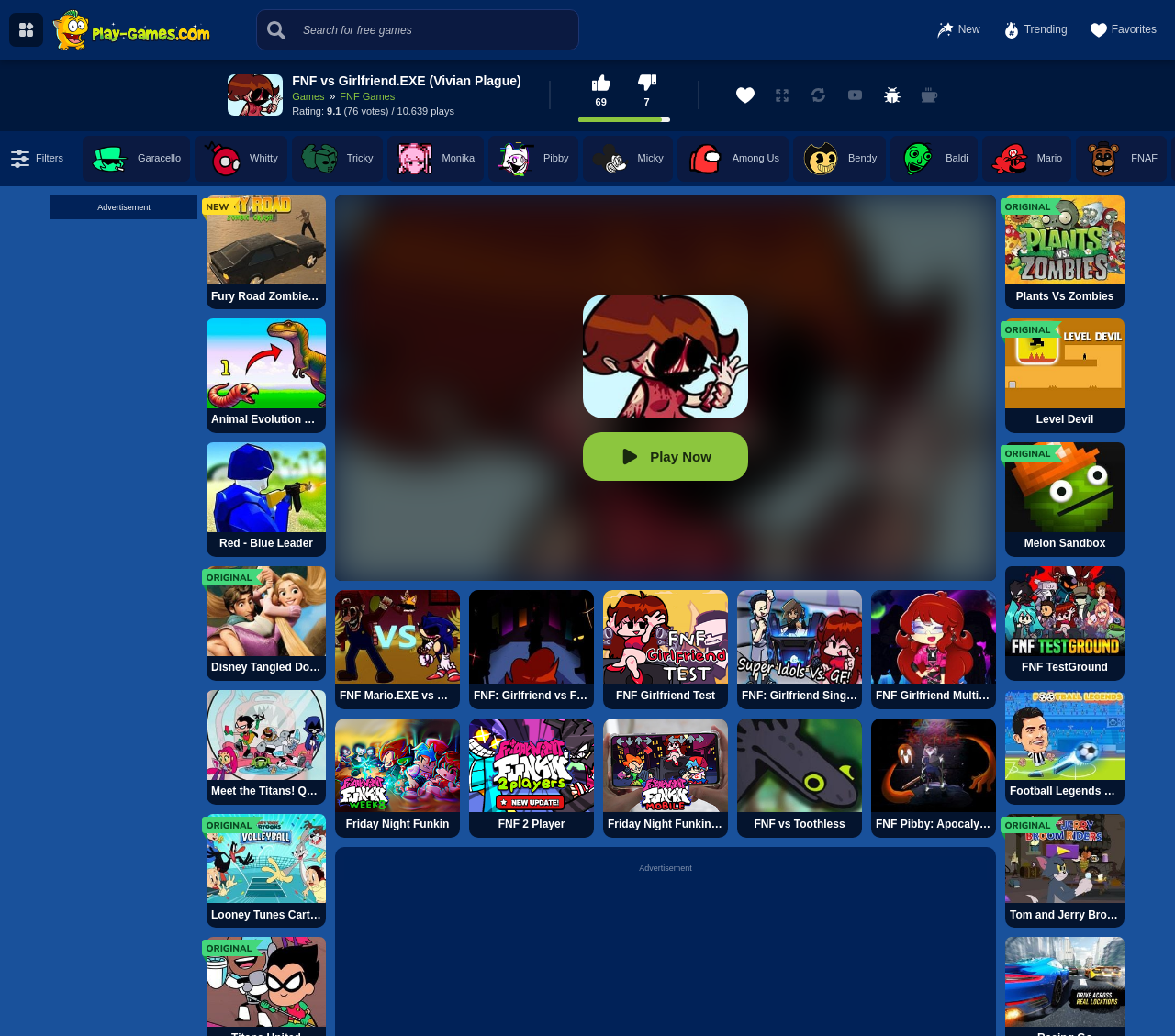What is the name of the game?
Please provide a detailed and comprehensive answer to the question.

I found the name of the game by looking at the heading element with the text 'FNF vs Girlfriend.EXE (Vivian Plague)' and also the image element with the same text.